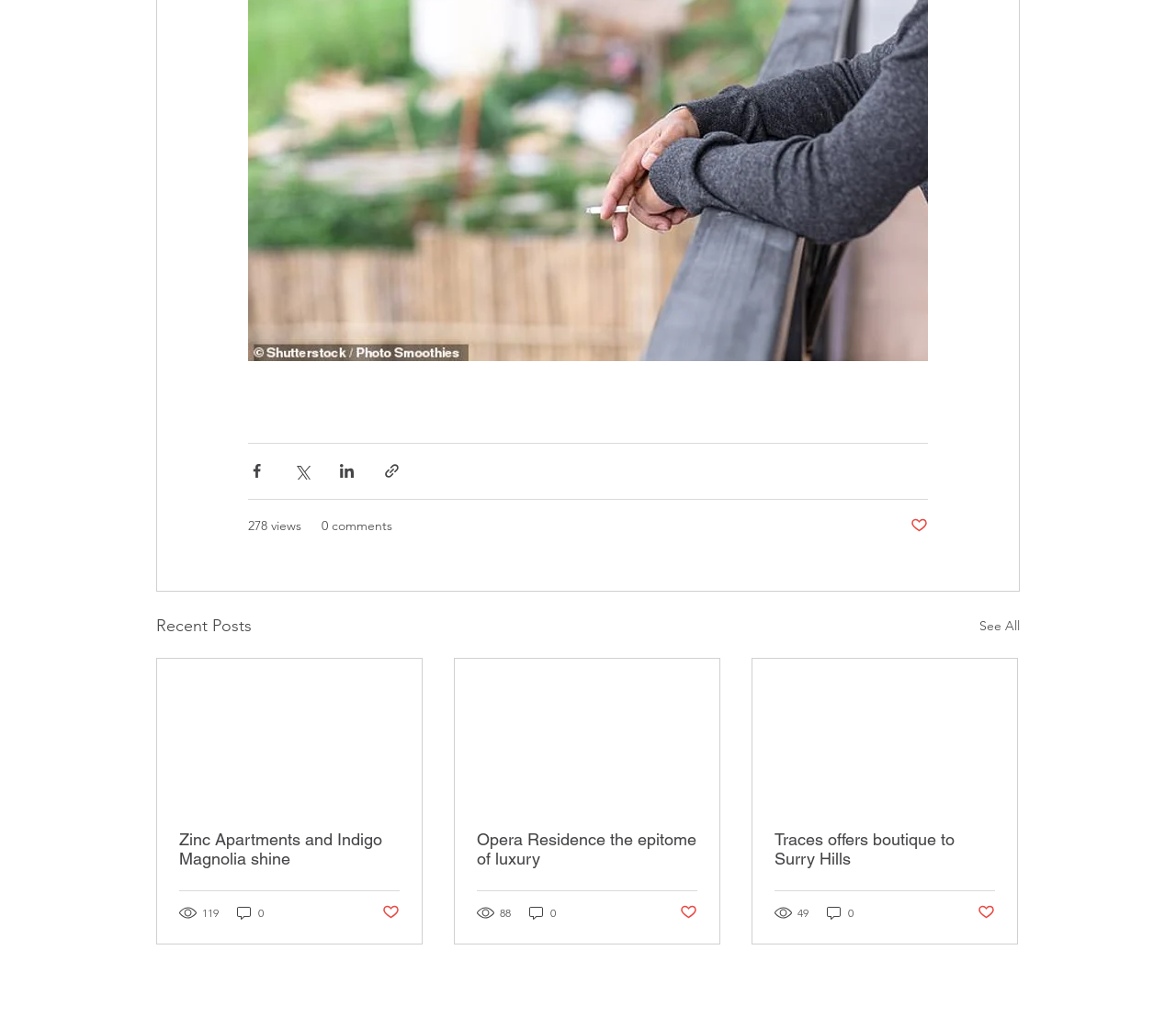Please find the bounding box coordinates for the clickable element needed to perform this instruction: "View post details".

[0.134, 0.647, 0.359, 0.793]